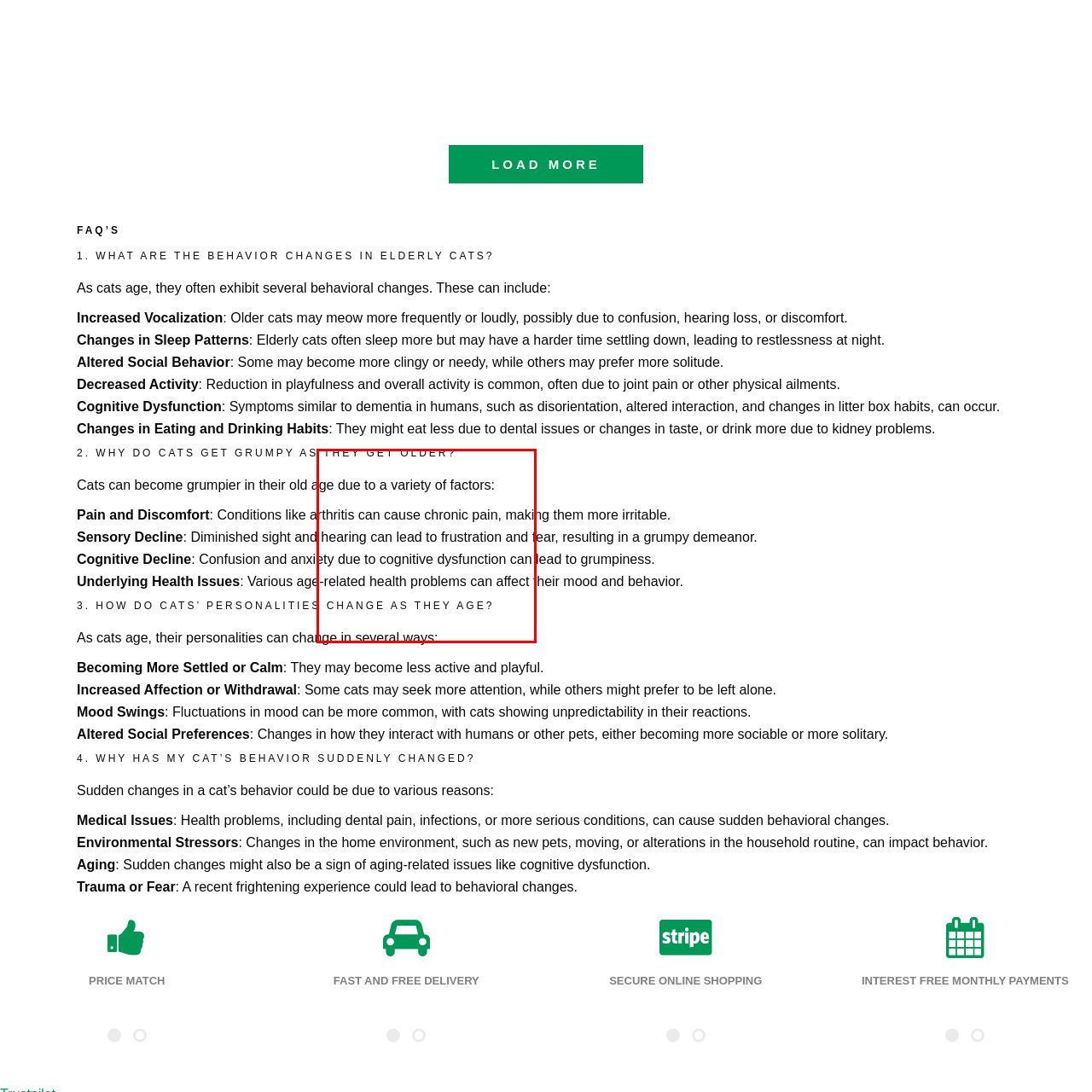What do pet owners need to do for their aging pets?
Observe the image highlighted by the red bounding box and answer the question comprehensively.

The image suggests that pet owners need to evolve their care for their pets as they age, taking into account the physical and emotional changes they undergo, in order to provide better care and support for their aging companions.